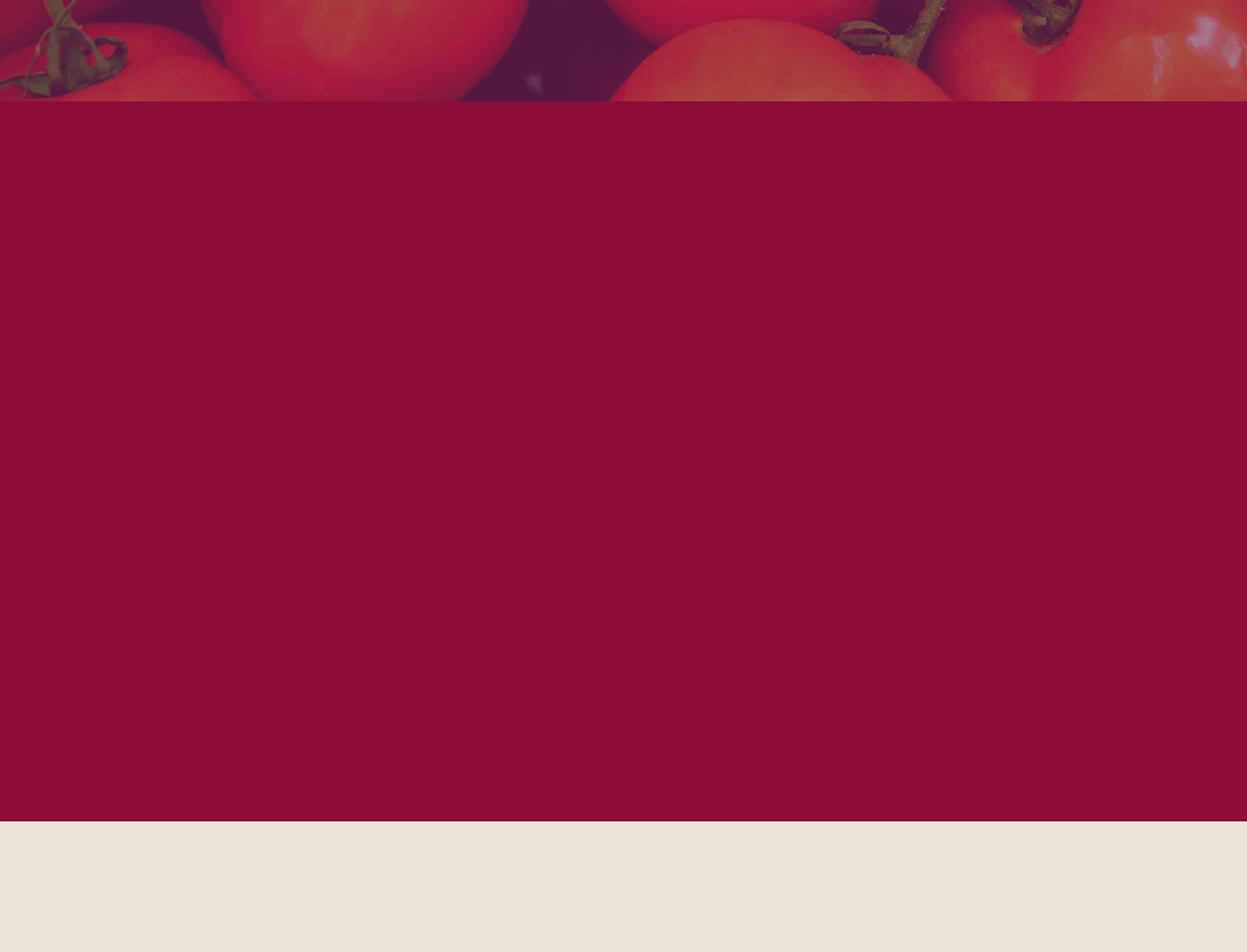Locate the bounding box coordinates of the UI element described by: "name="et_pb_contact_firstname_0" placeholder="first name"". The bounding box coordinates should consist of four float numbers between 0 and 1, i.e., [left, top, right, bottom].

[0.1, 0.467, 0.333, 0.525]